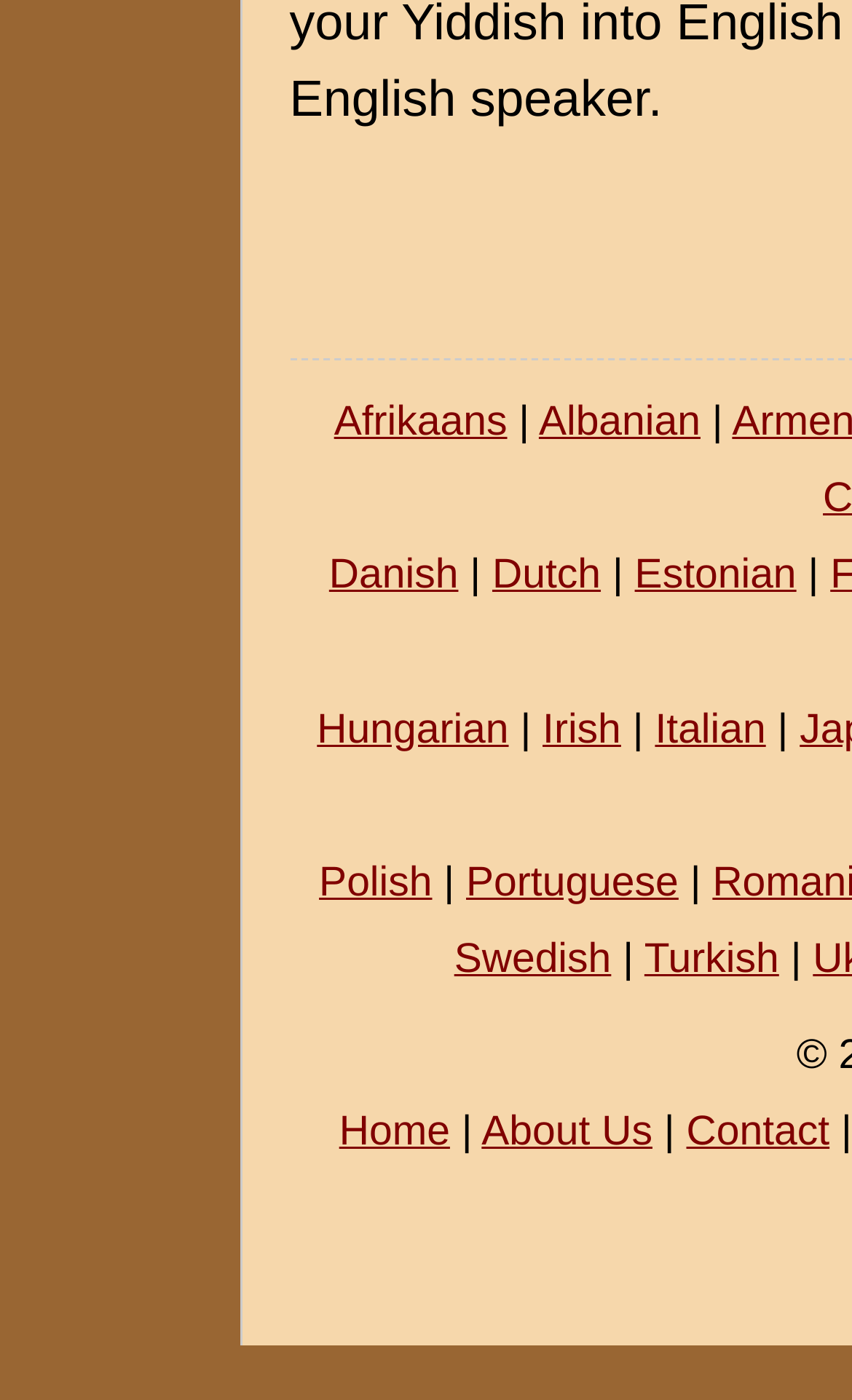Provide the bounding box coordinates of the HTML element this sentence describes: "About Us". The bounding box coordinates consist of four float numbers between 0 and 1, i.e., [left, top, right, bottom].

[0.565, 0.793, 0.766, 0.826]